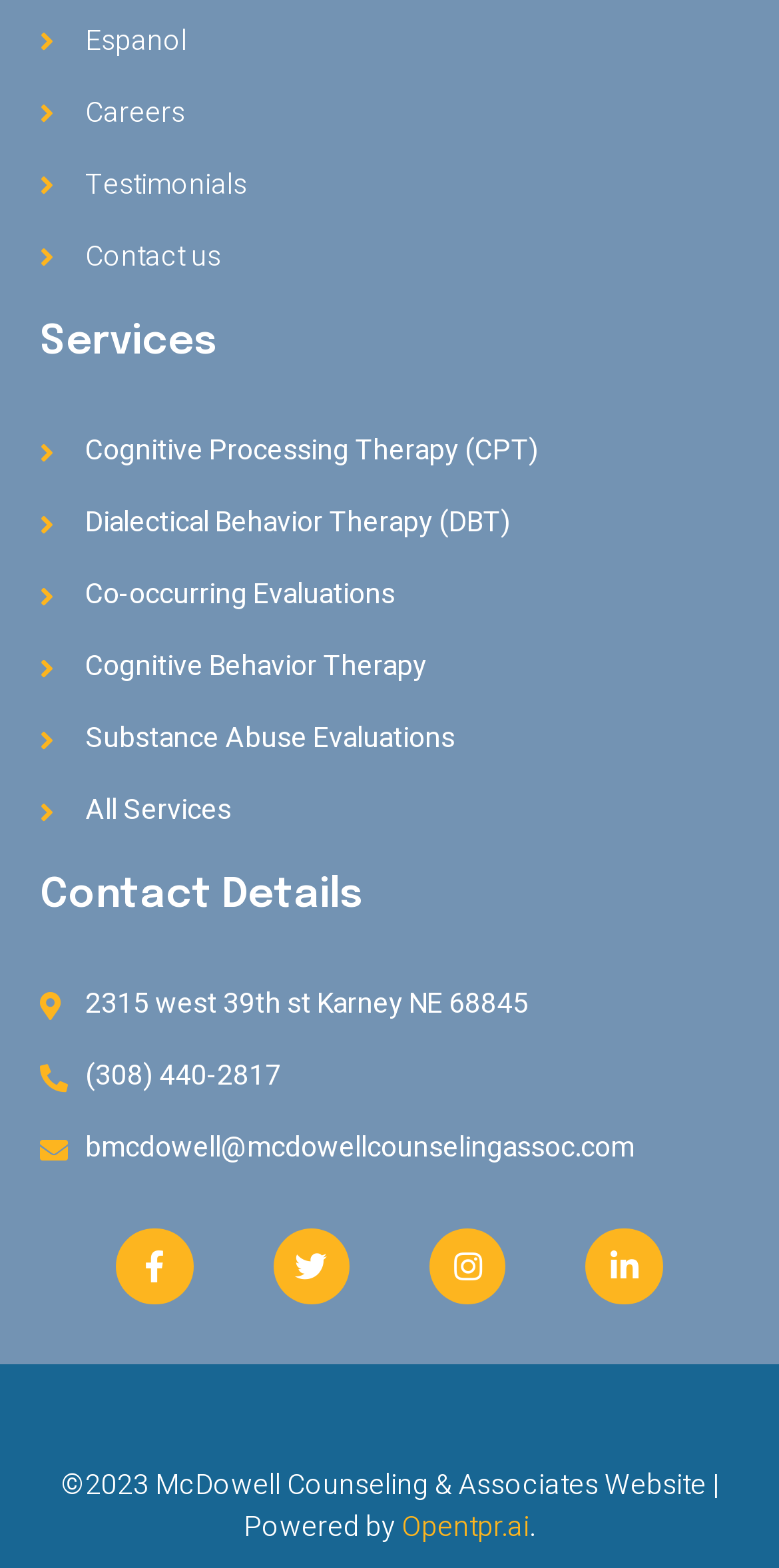Find the bounding box coordinates for the HTML element described as: "Dialectical Behavior Therapy (DBT)". The coordinates should consist of four float values between 0 and 1, i.e., [left, top, right, bottom].

[0.051, 0.32, 0.949, 0.347]